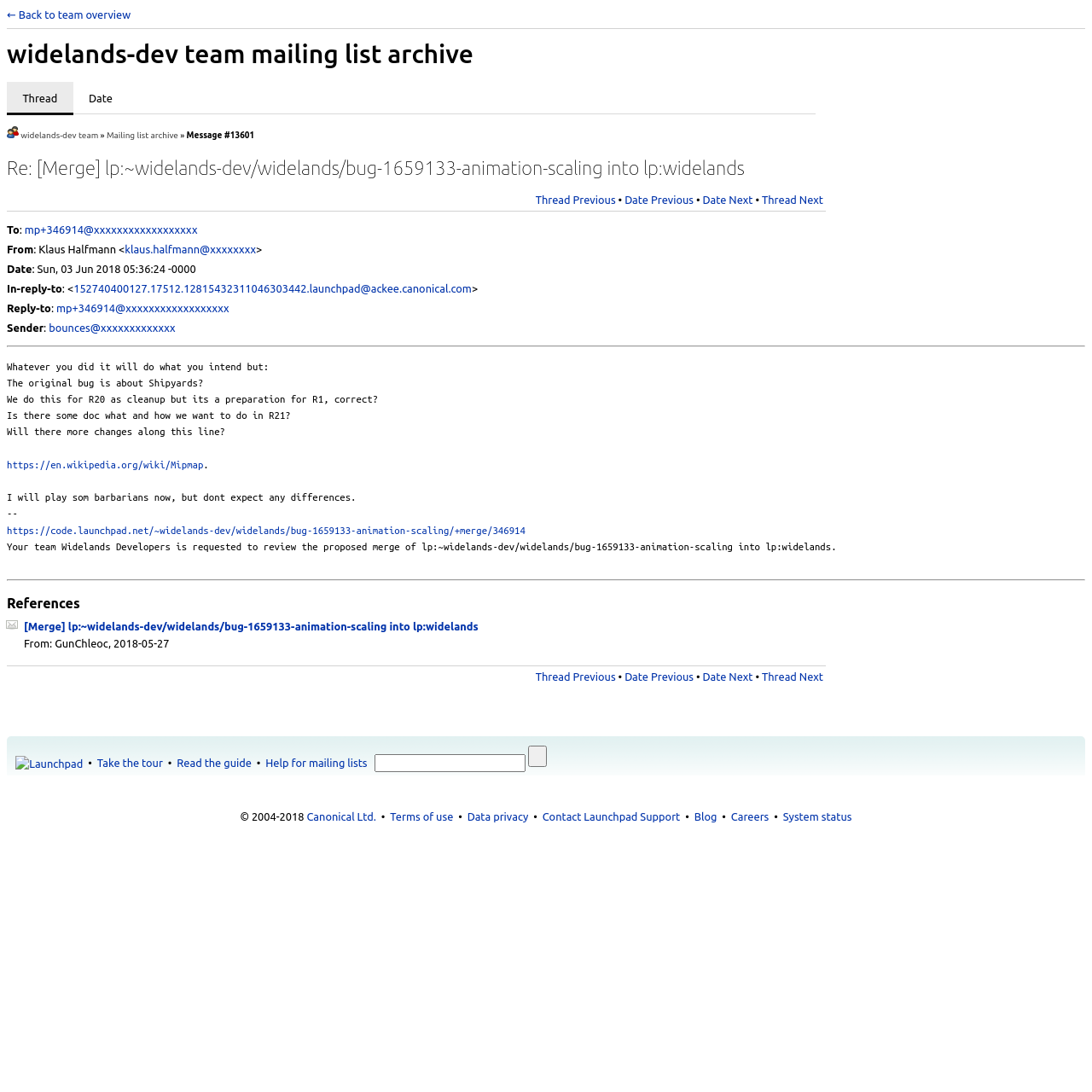Please provide a comprehensive answer to the question below using the information from the image: What is the sender's email address?

I searched for the 'Sender' text and found the corresponding email address, which is 'mp+346914@xxxxxxxxxxxxxxxxxx'.